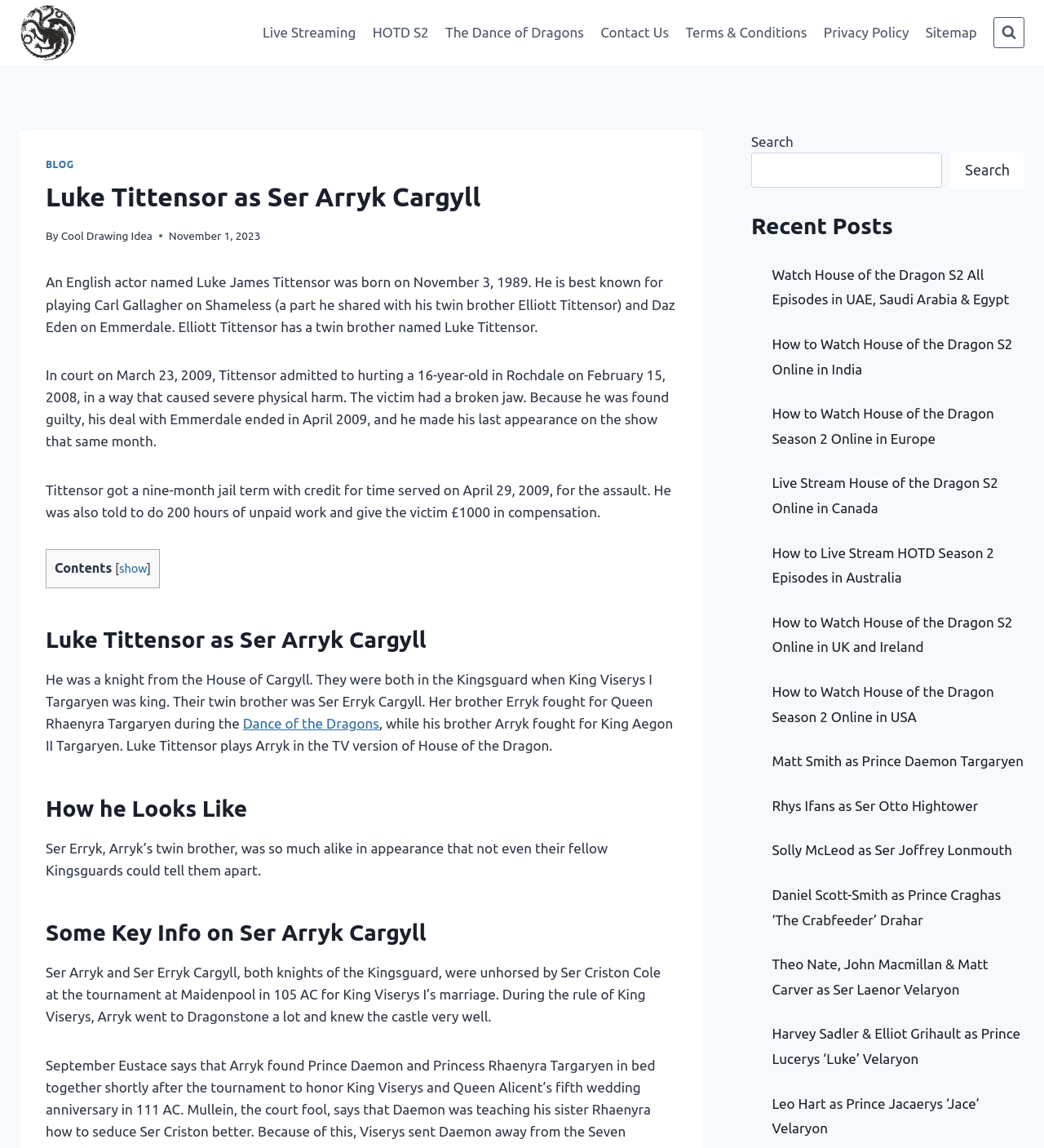Generate a comprehensive description of the webpage.

This webpage is about Luke Tittensor, an English actor, and his role as Ser Arryk Cargyll in the TV series House of the Dragon. At the top of the page, there is a navigation bar with links to "Live Streaming", "HOTD S2", "The Dance of Dragons", "Contact Us", "Terms & Conditions", "Privacy Policy", and "Sitemap". On the top right, there is a search form with a button to view the search form.

Below the navigation bar, there is a header section with a link to "House of the Dragon" and an image of the same. The main content of the page is divided into sections, each with a heading. The first section provides a brief biography of Luke Tittensor, including his birthdate and notable roles in TV series such as Shameless and Emmerdale.

The next section is about Luke Tittensor's role as Ser Arryk Cargyll in House of the Dragon. It describes Ser Arryk's character and his twin brother Ser Erryk Cargyll, who were both knights of the Kingsguard. There are also links to related articles, such as "Dance of the Dragons".

Further down the page, there are sections with headings "How he Looks Like" and "Some Key Info on Ser Arryk Cargyll", which provide more information about Ser Arryk's character and his role in the TV series.

On the right side of the page, there is a section with a heading "Recent Posts" that lists several links to articles about House of the Dragon, including how to watch the series online in different countries and regions. There are also links to articles about other characters in the series, such as Prince Daemon Targaryen, Ser Otto Hightower, and Prince Lucerys Velaryon.